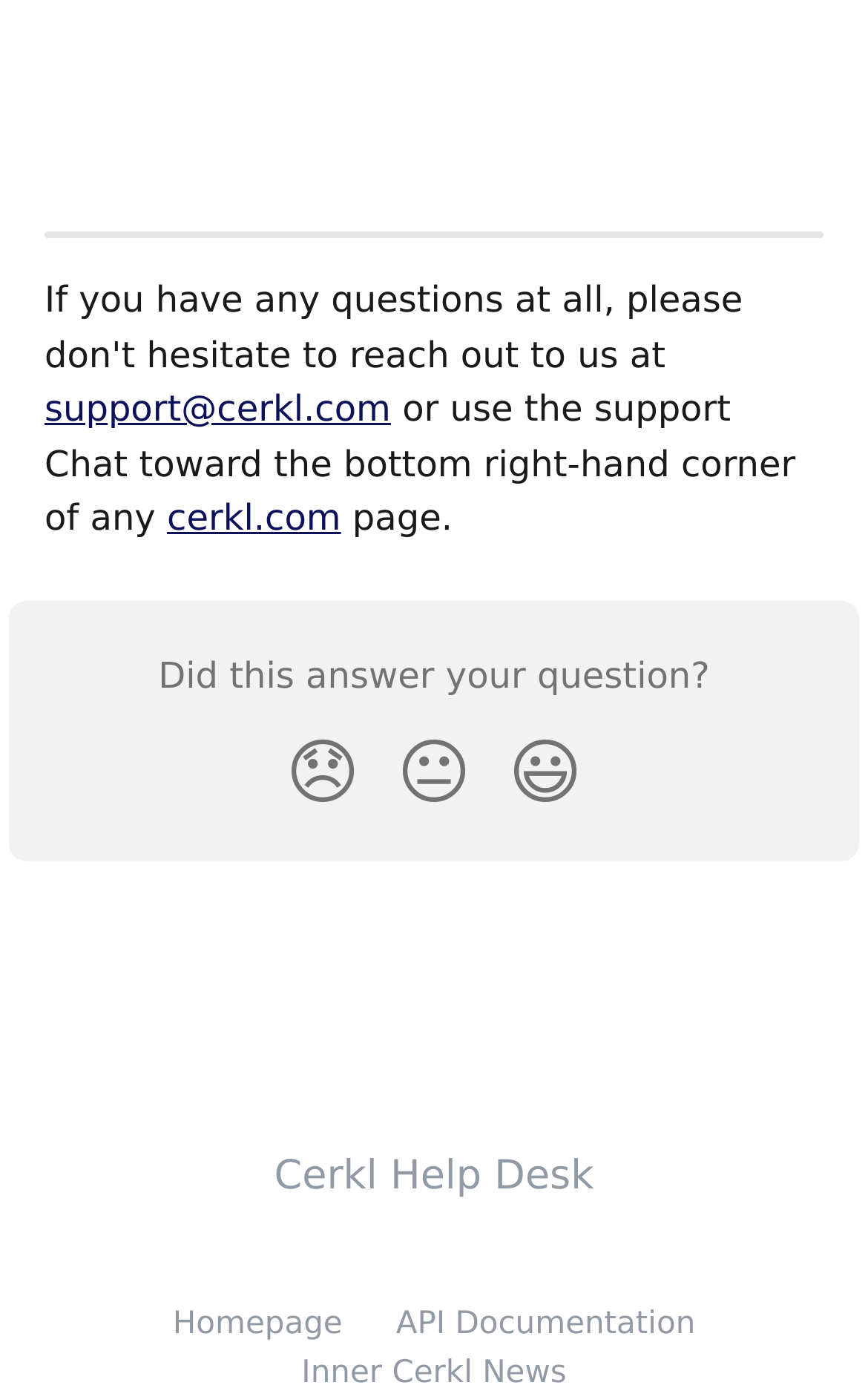What is the domain of the support email address?
Please provide a single word or phrase answer based on the image.

cerkl.com